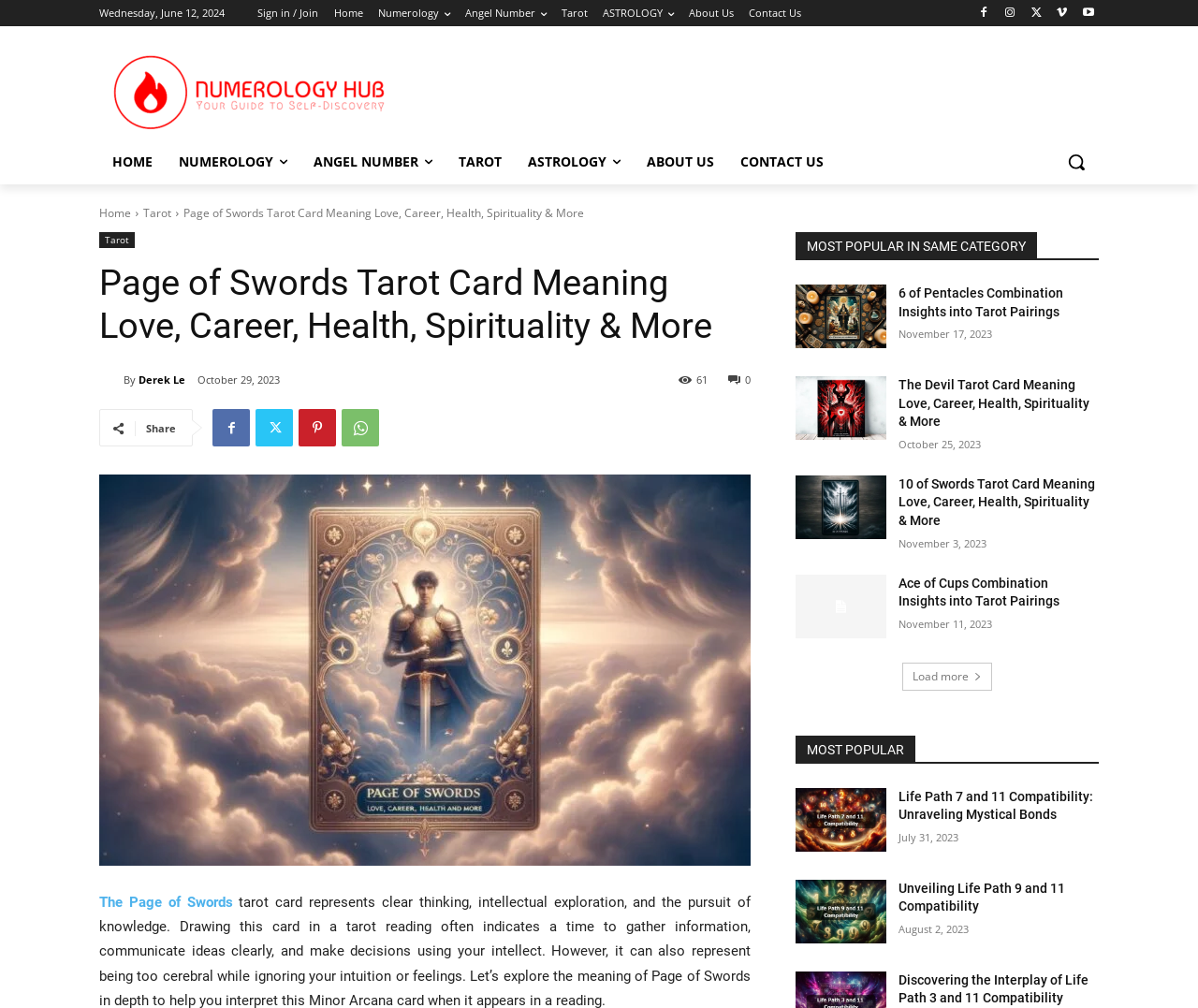How many 'MOST POPULAR' articles are there? Please answer the question using a single word or phrase based on the image.

3